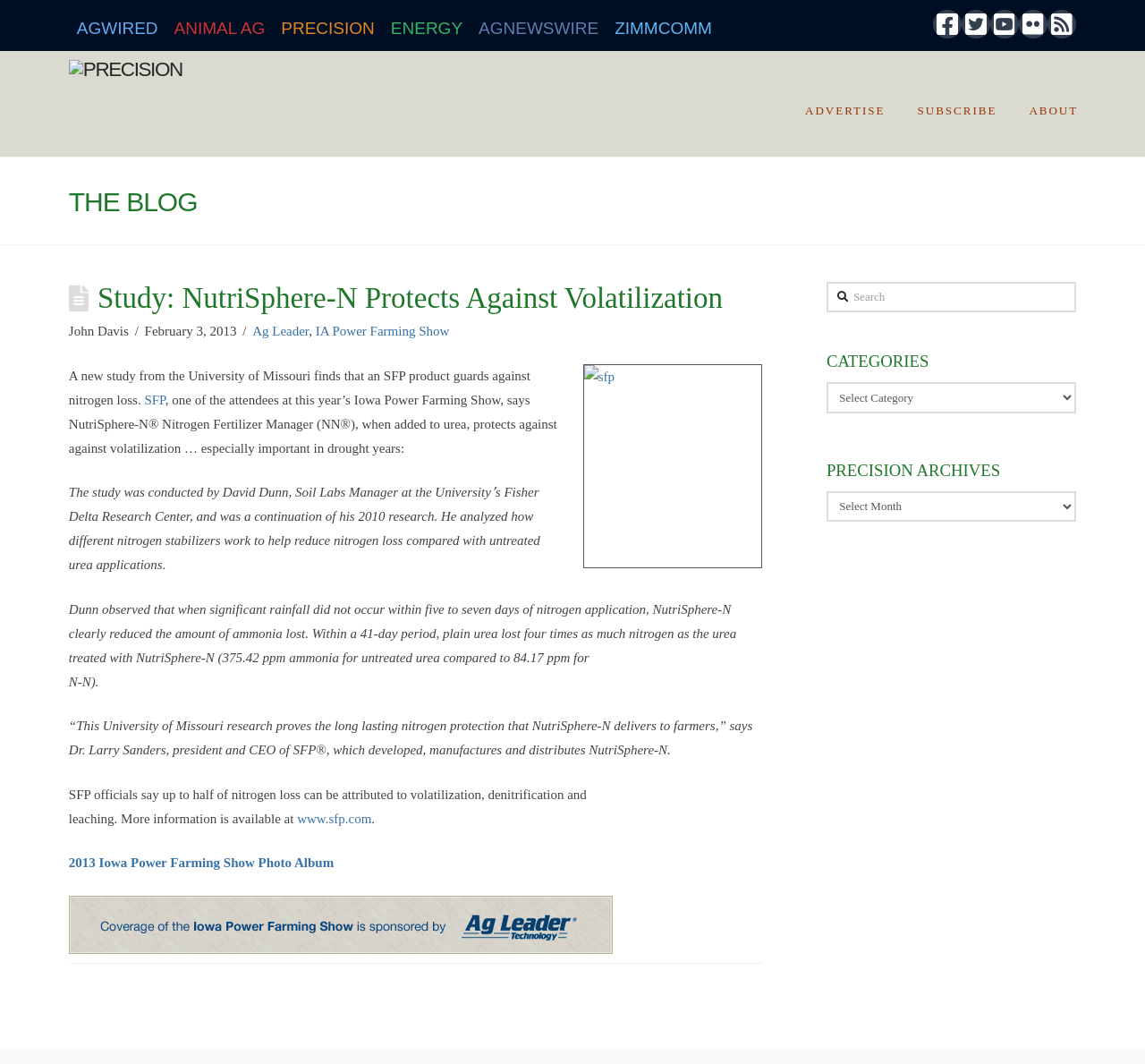Please specify the bounding box coordinates of the clickable region to carry out the following instruction: "Read the blog post about NutriSphere-N". The coordinates should be four float numbers between 0 and 1, in the format [left, top, right, bottom].

[0.06, 0.265, 0.665, 0.906]